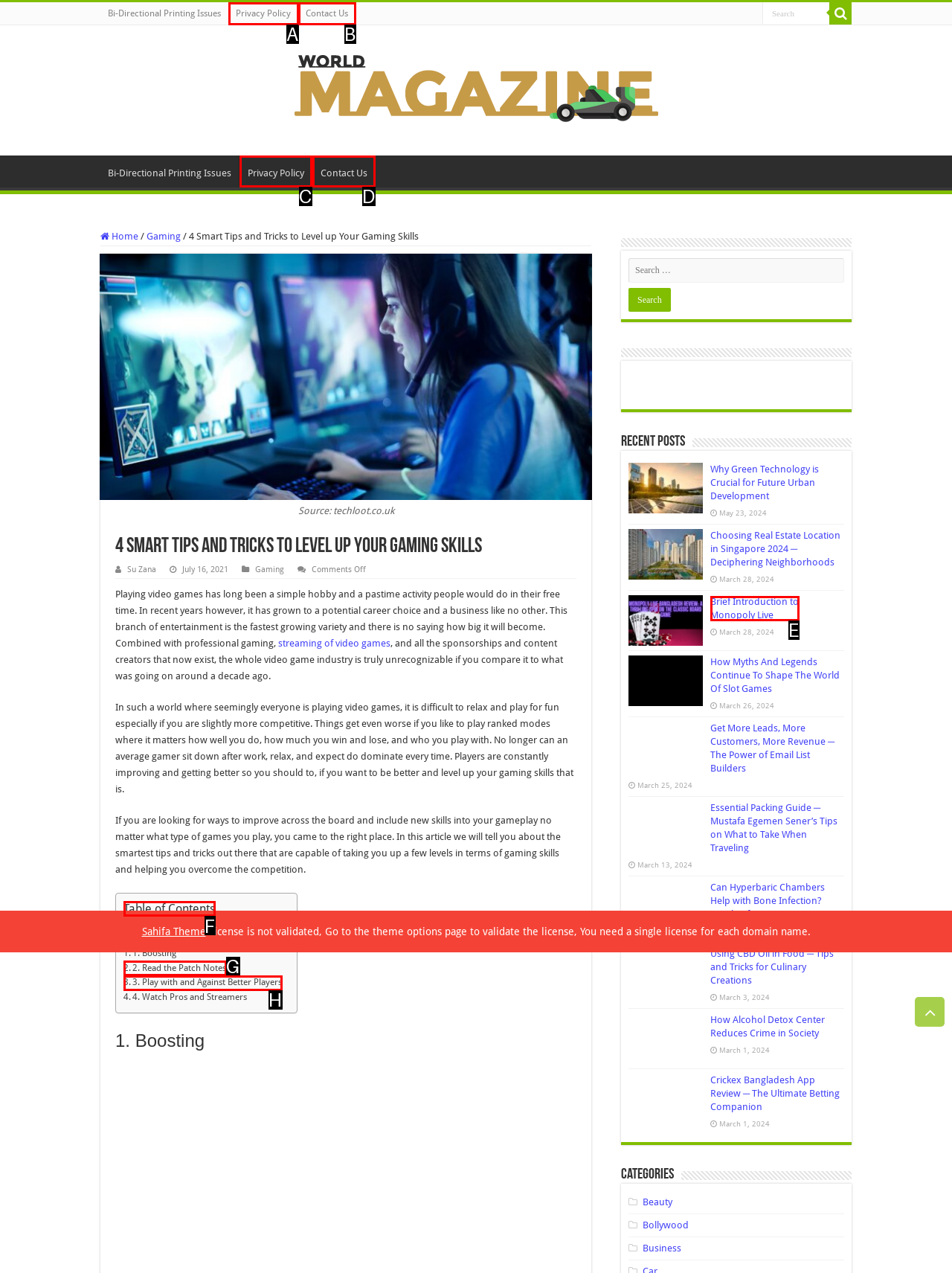Determine which option you need to click to execute the following task: View the Table of Contents. Provide your answer as a single letter.

F